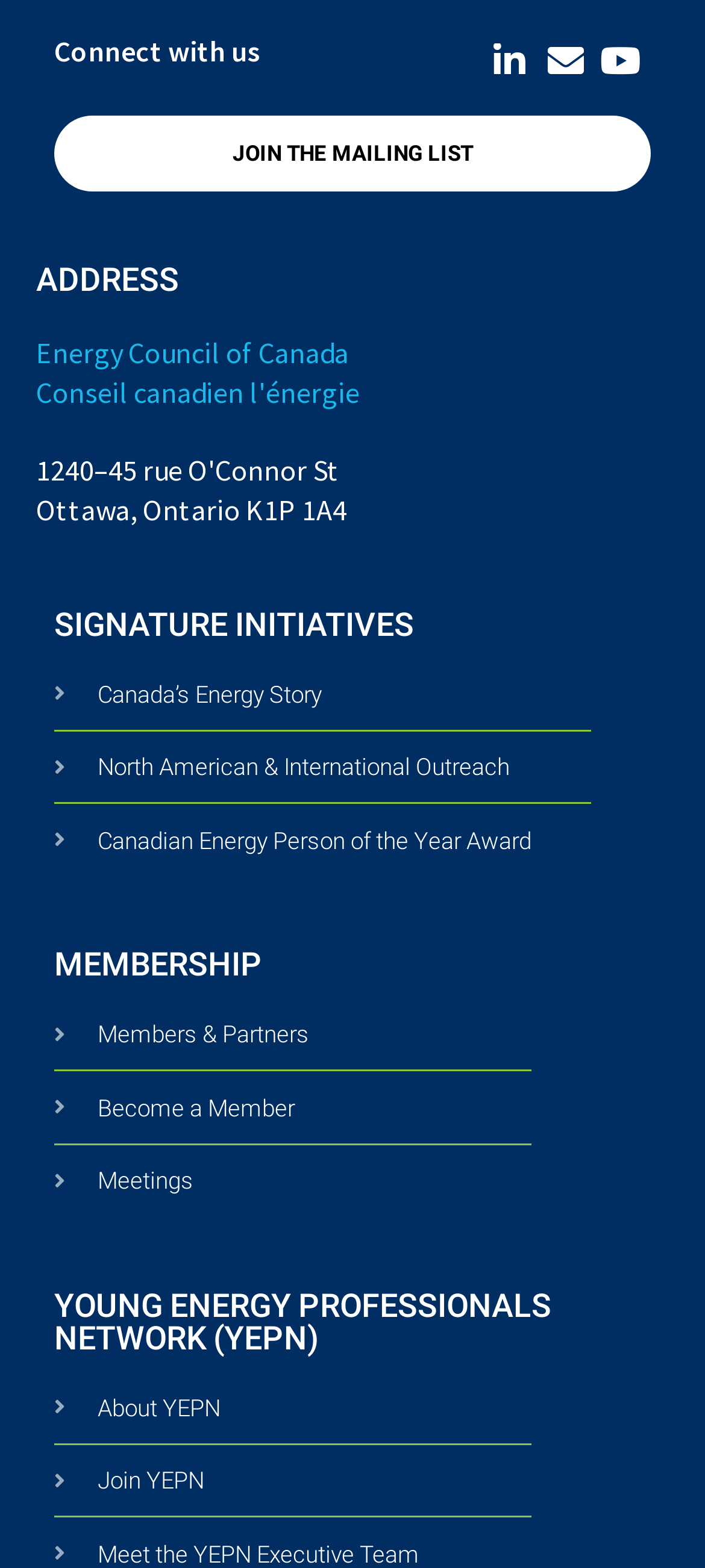Kindly determine the bounding box coordinates of the area that needs to be clicked to fulfill this instruction: "Become a member".

[0.077, 0.695, 0.923, 0.718]